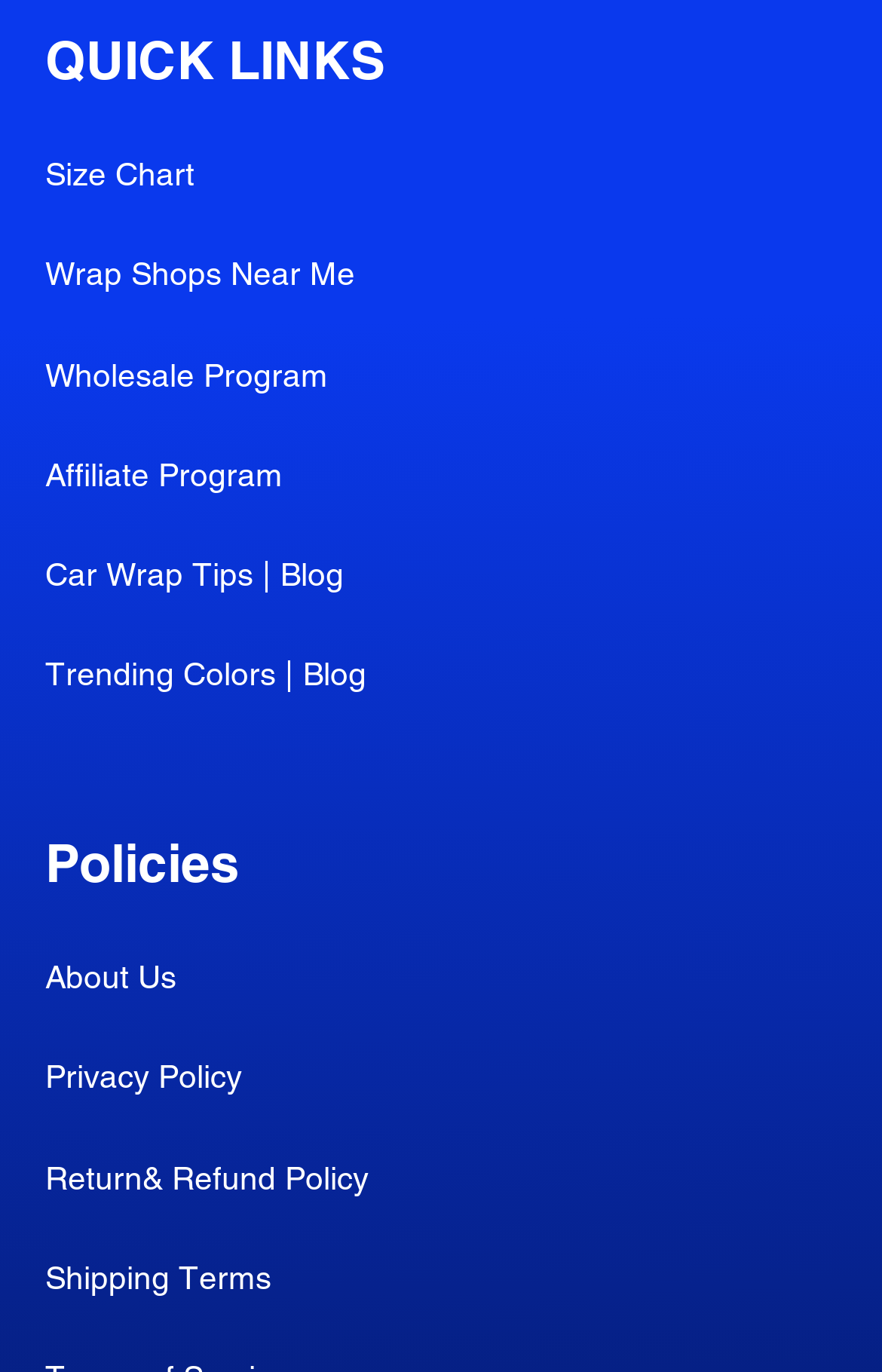Give the bounding box coordinates for the element described by: "Trending Colors | Blog".

[0.051, 0.455, 0.949, 0.507]